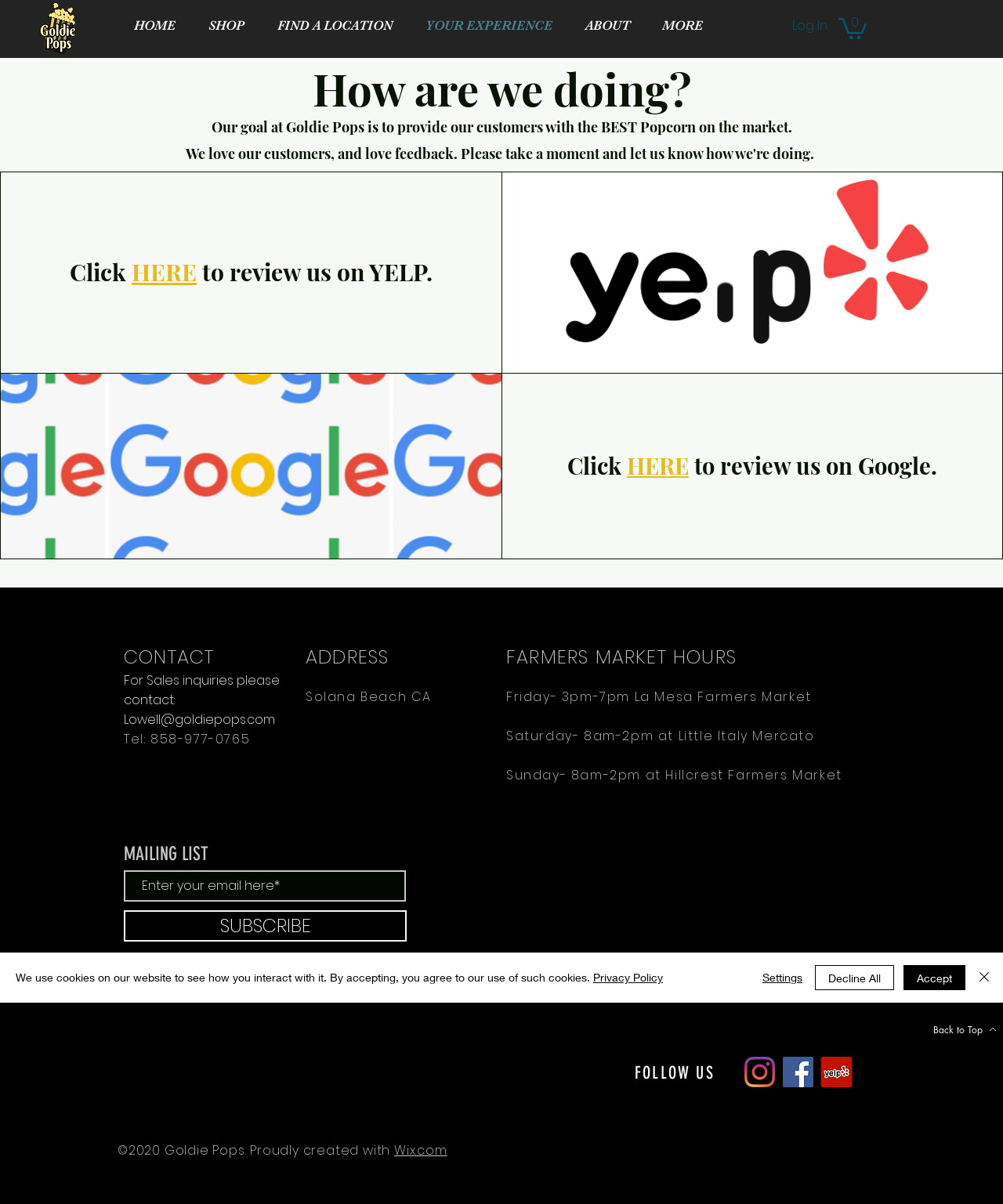Identify the bounding box of the UI component described as: "E01: The Gauntlet".

None